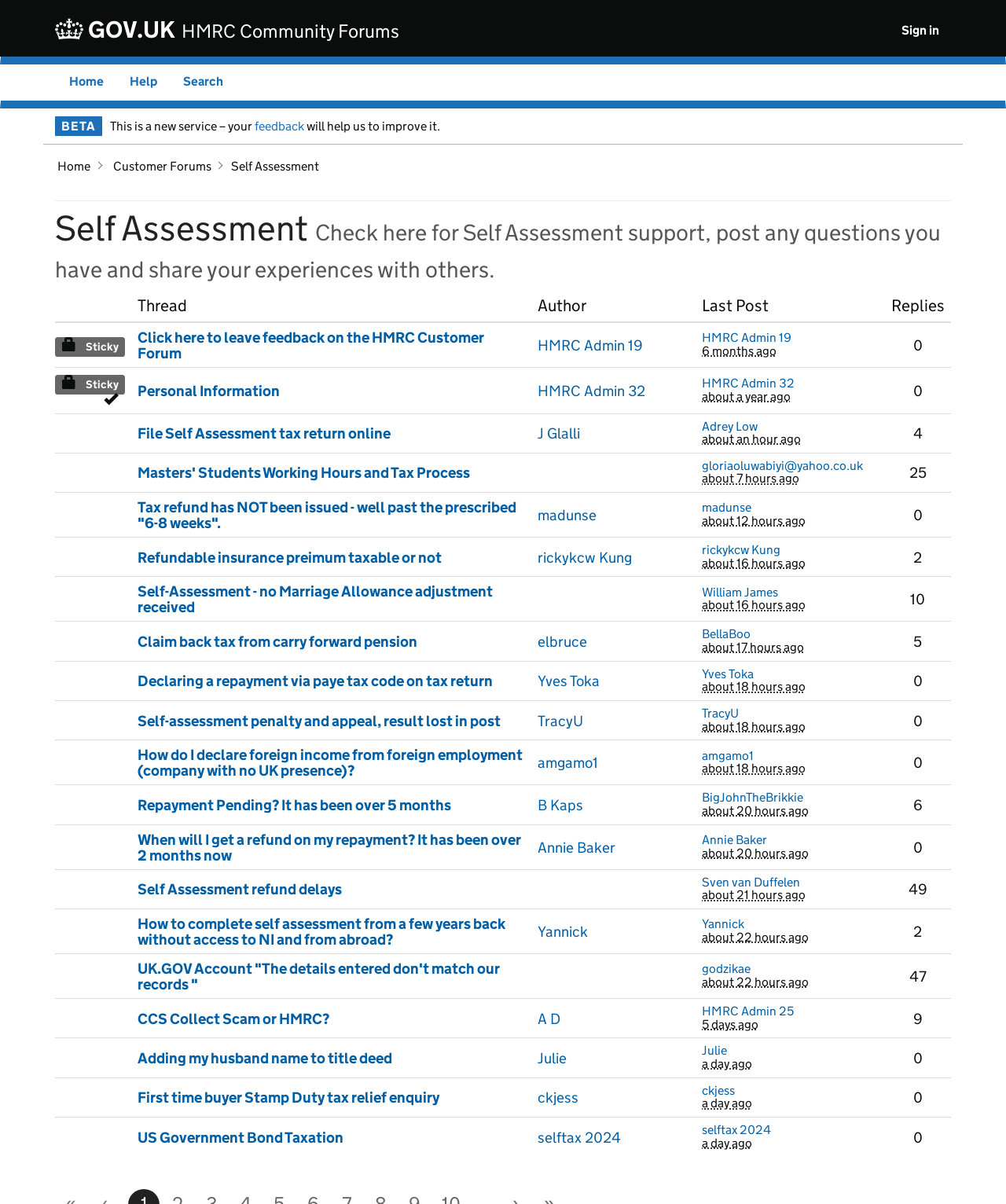Please identify the bounding box coordinates of the element I need to click to follow this instruction: "Go to 'Home'".

[0.069, 0.061, 0.103, 0.074]